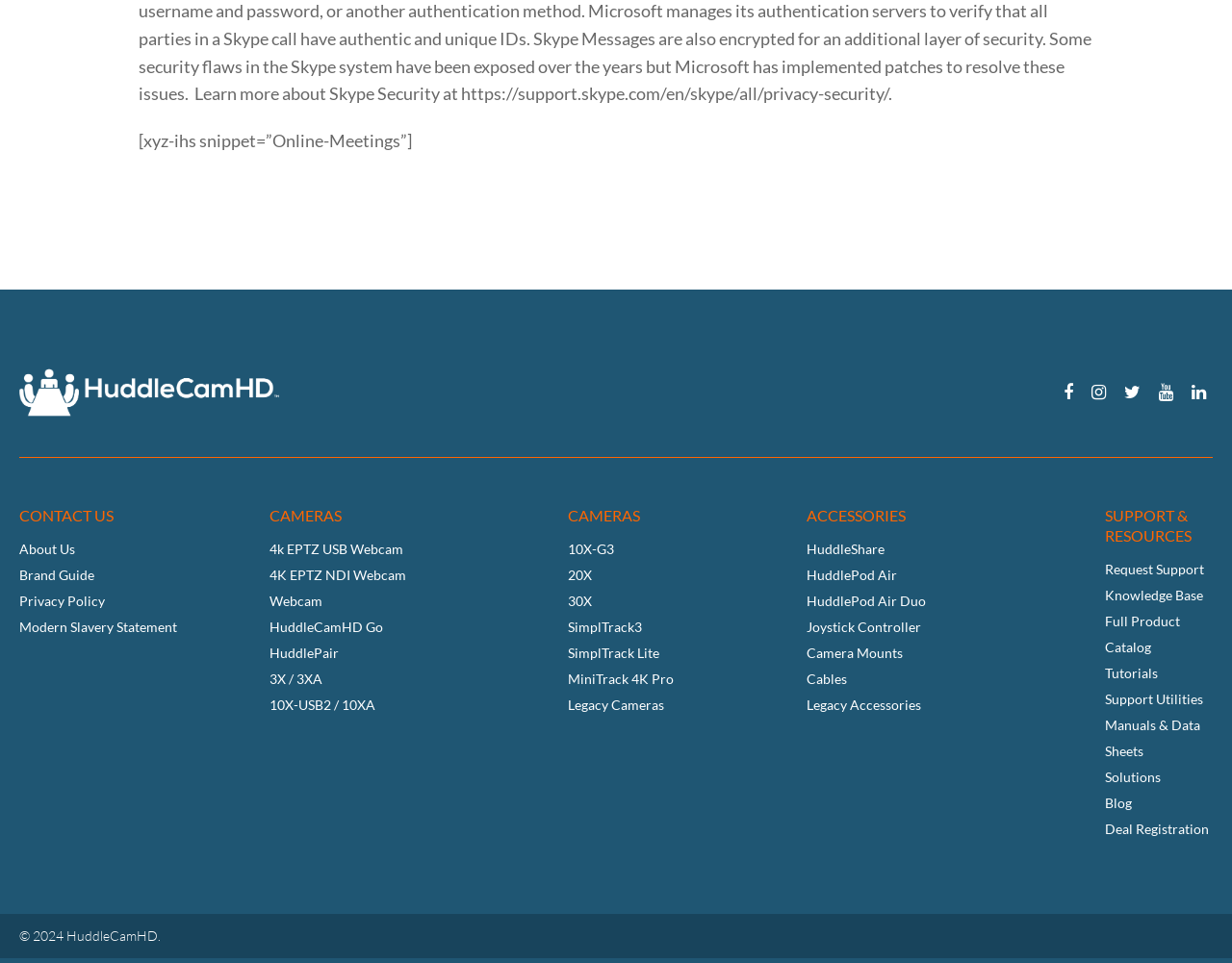Please give the bounding box coordinates of the area that should be clicked to fulfill the following instruction: "Leave a comment". The coordinates should be in the format of four float numbers from 0 to 1, i.e., [left, top, right, bottom].

None